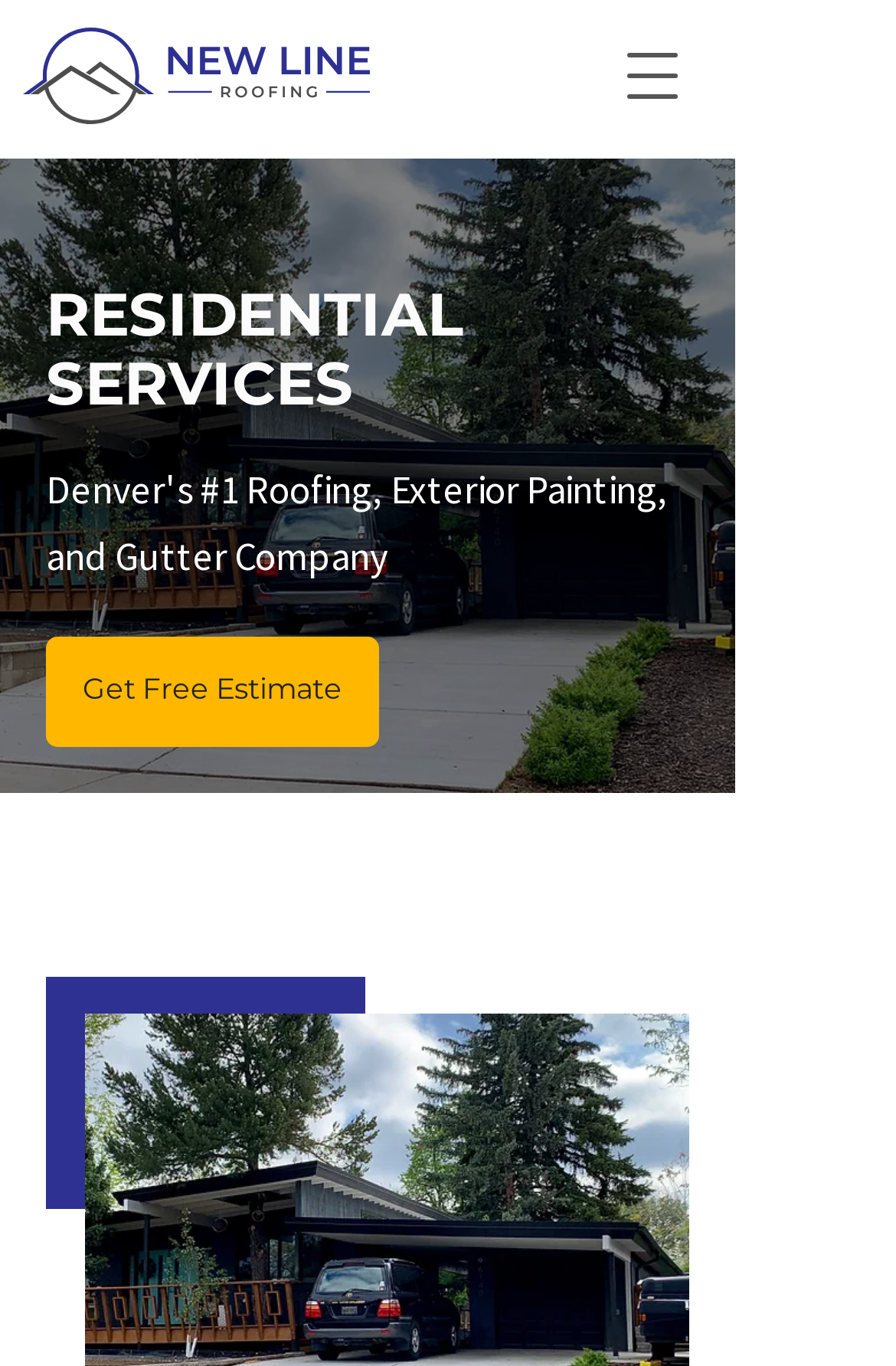Predict the bounding box coordinates of the UI element that matches this description: "aria-label="Open navigation menu"". The coordinates should be in the format [left, top, right, bottom] with each value between 0 and 1.

[0.664, 0.013, 0.792, 0.098]